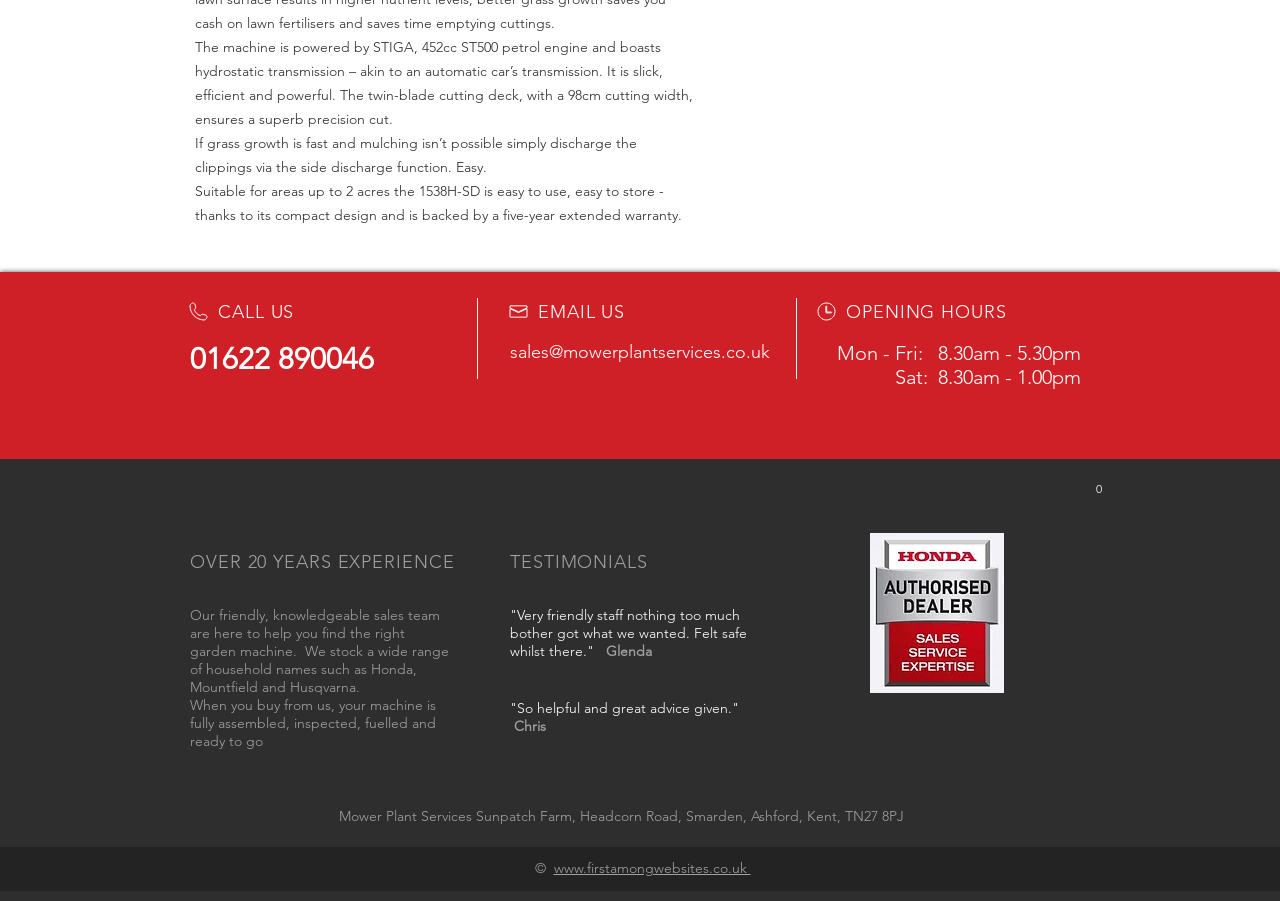What is the width of the cutting deck?
Utilize the information in the image to give a detailed answer to the question.

The width of the cutting deck can be found in the first paragraph of text, which states 'The twin-blade cutting deck, with a 98cm cutting width, ensures a superb precision cut.' This indicates that the cutting deck has a width of 98cm.